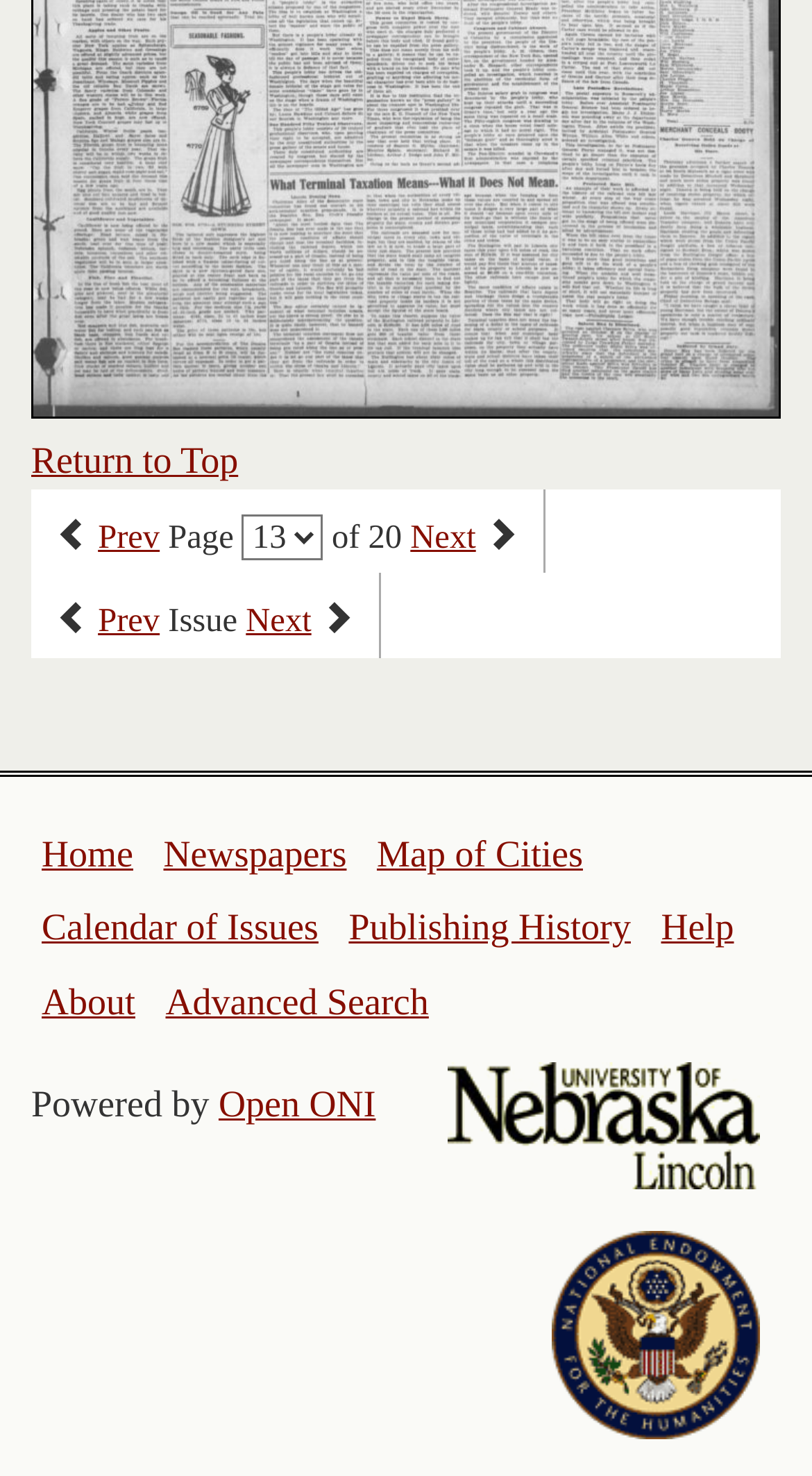Provide the bounding box coordinates for the area that should be clicked to complete the instruction: "Select an option from the dropdown".

[0.298, 0.348, 0.398, 0.379]